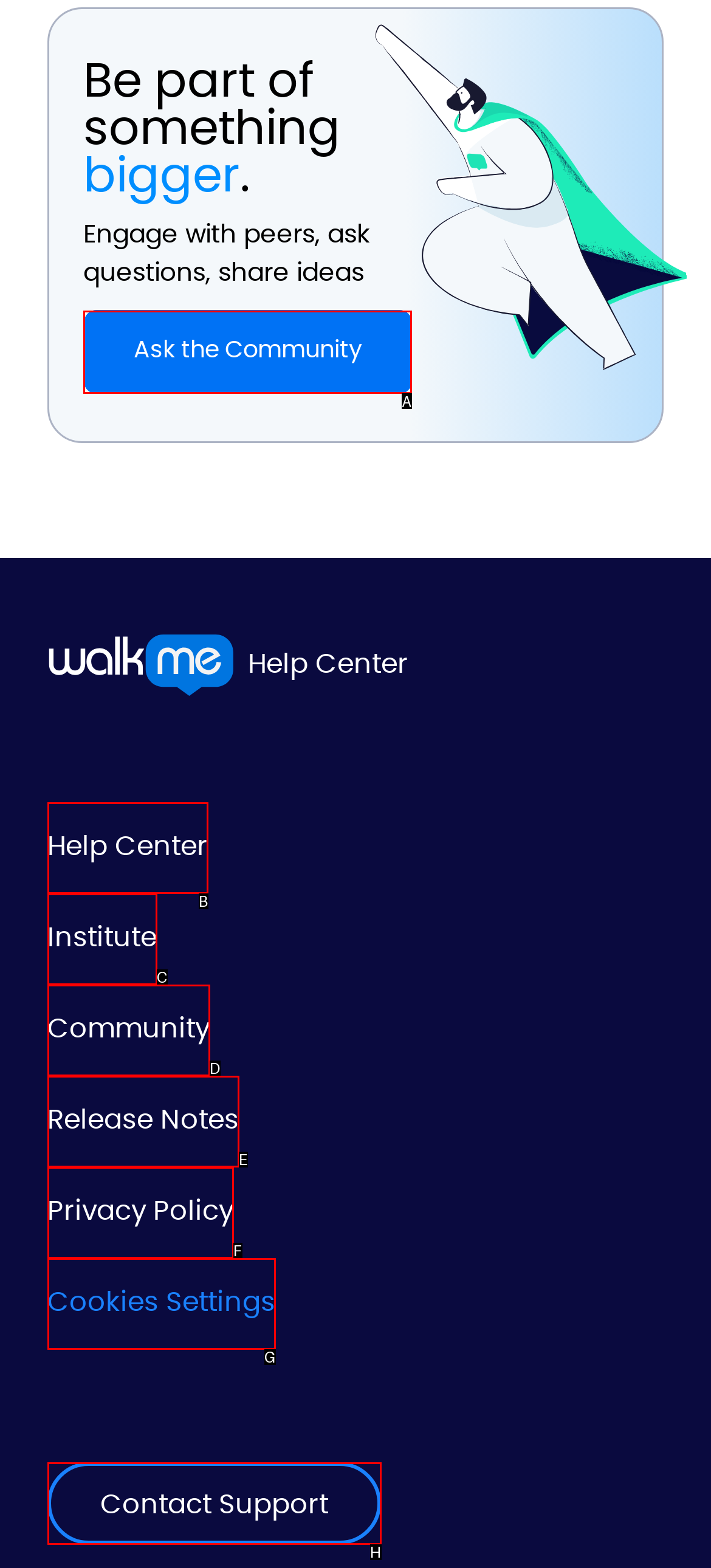Identify the HTML element that best fits the description: Ask the Community. Respond with the letter of the corresponding element.

A